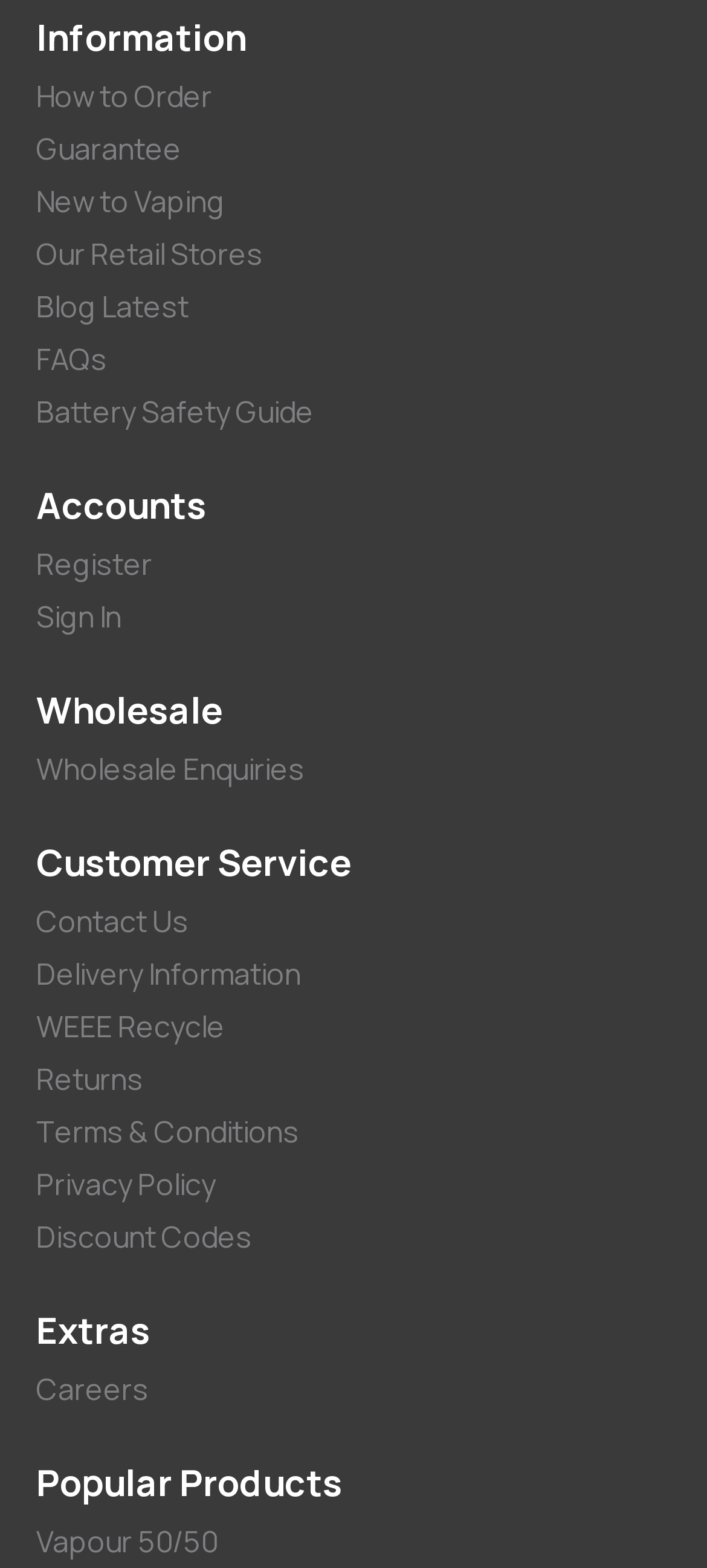Please find the bounding box coordinates of the element's region to be clicked to carry out this instruction: "Learn how to order products".

[0.051, 0.049, 0.3, 0.074]